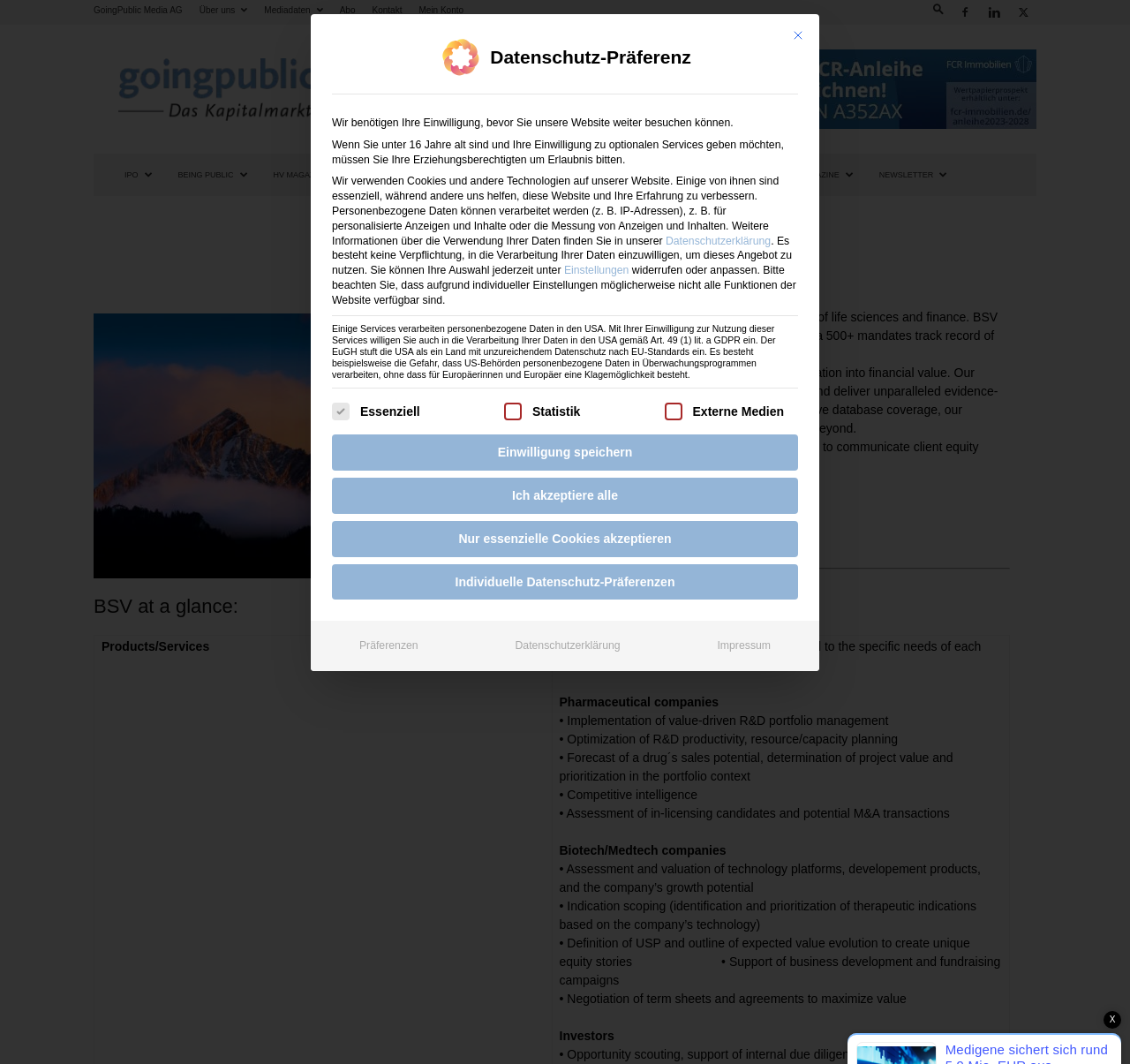Please determine the bounding box coordinates of the element to click on in order to accomplish the following task: "Contact us". Ensure the coordinates are four float numbers ranging from 0 to 1, i.e., [left, top, right, bottom].

[0.329, 0.005, 0.356, 0.014]